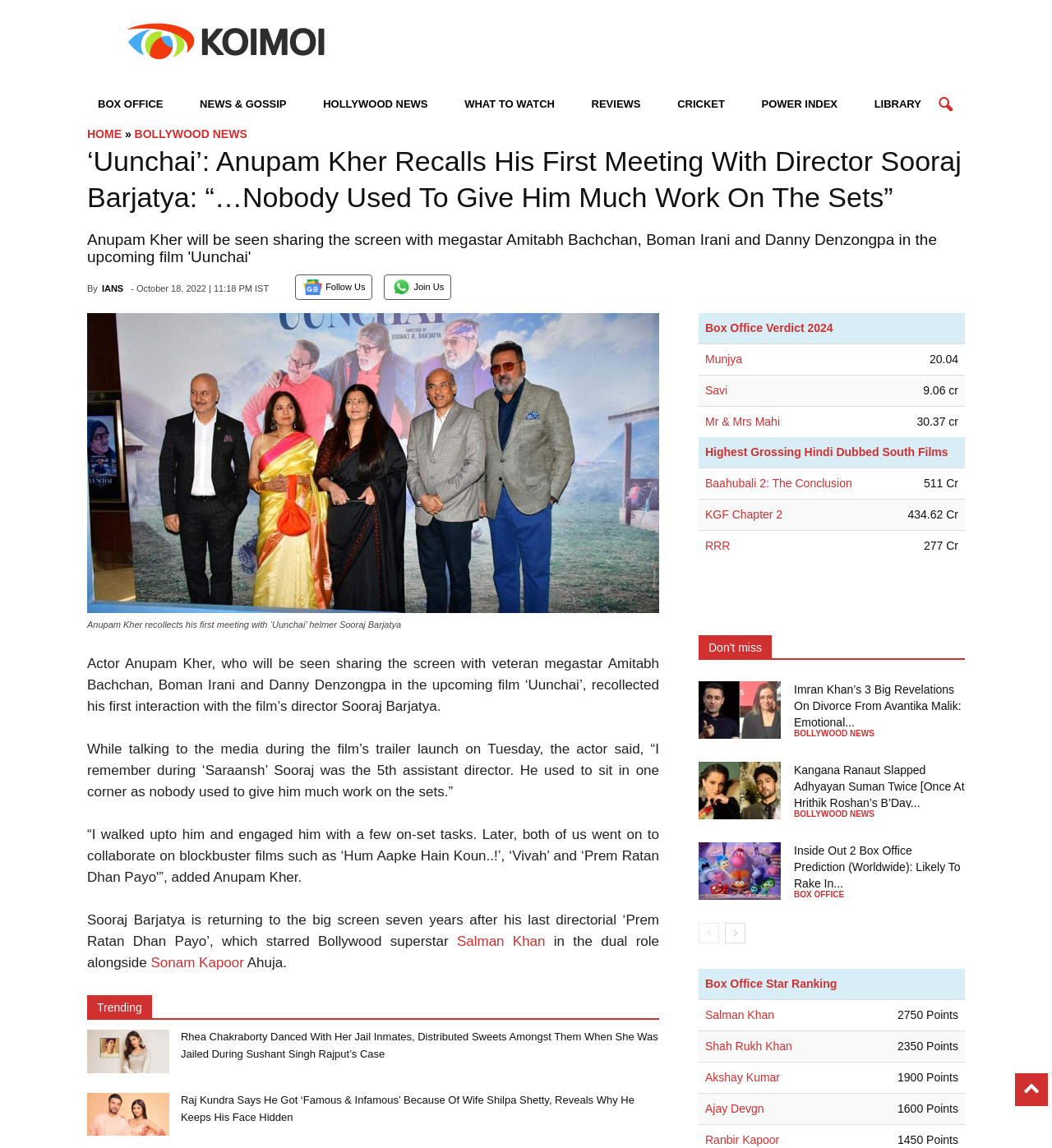Who is the director of the film 'Uunchai'?
From the details in the image, provide a complete and detailed answer to the question.

I found this answer by reading the article on the webpage, which mentions that Sooraj Barjatya is the director of the film 'Uunchai'.